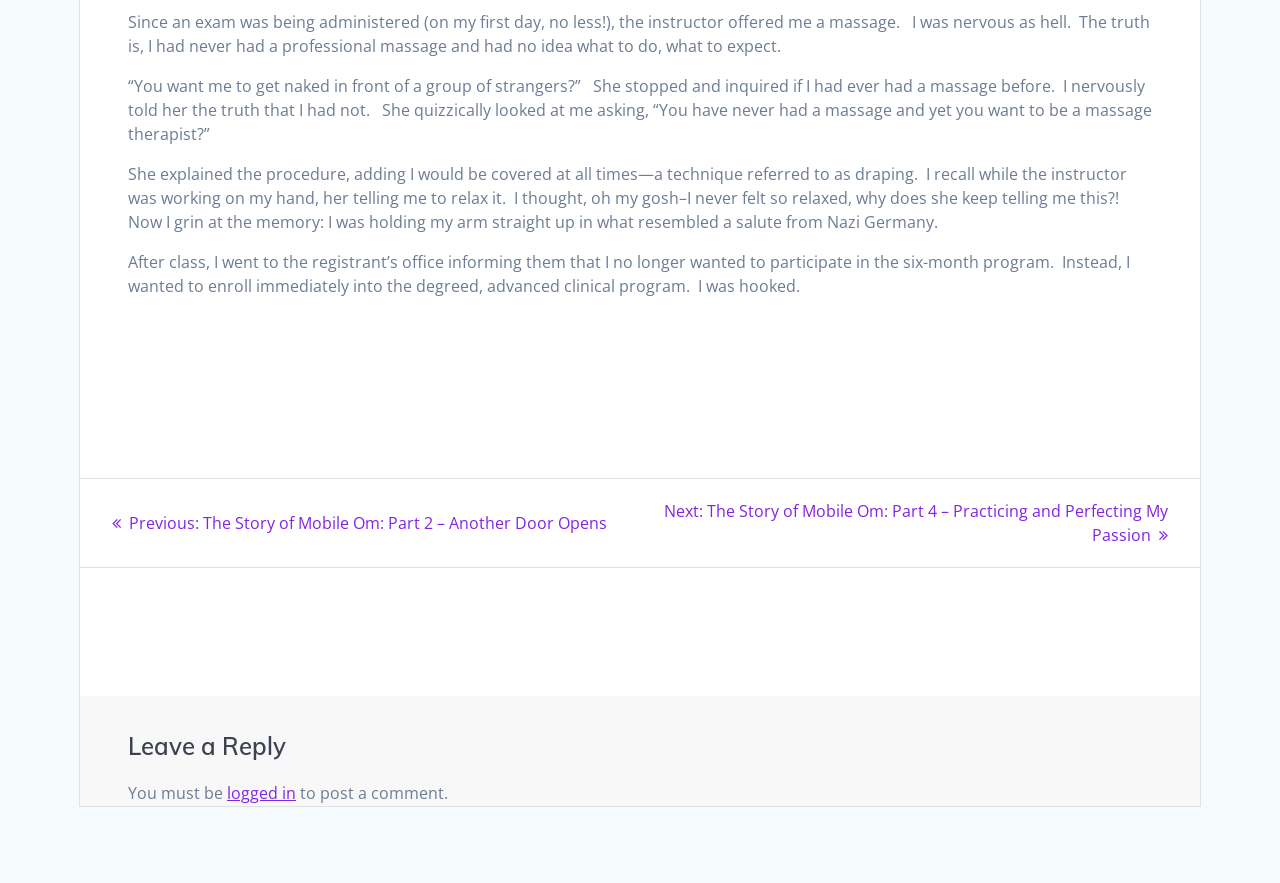Provide the bounding box coordinates, formatted as (top-left x, top-left y, bottom-right x, bottom-right y), with all values being floating point numbers between 0 and 1. Identify the bounding box of the UI element that matches the description: logged in

[0.177, 0.885, 0.231, 0.91]